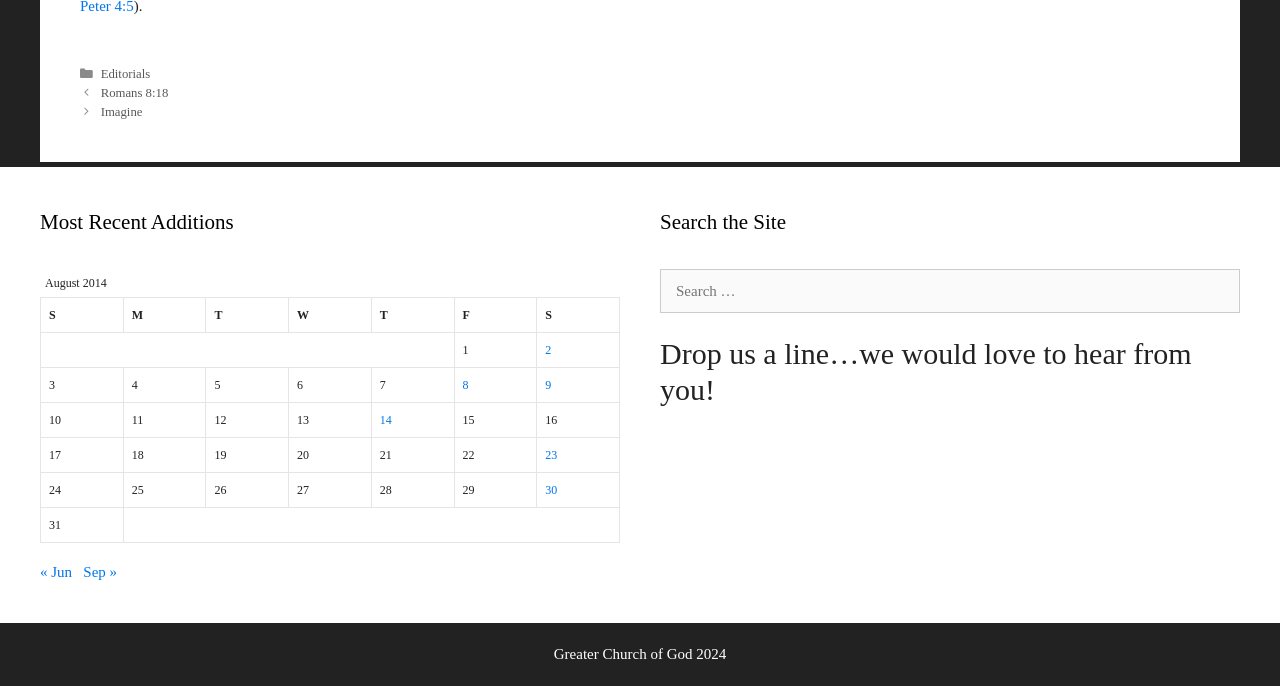Given the webpage screenshot and the description, determine the bounding box coordinates (top-left x, top-left y, bottom-right x, bottom-right y) that define the location of the UI element matching this description: « Jun

[0.031, 0.822, 0.056, 0.845]